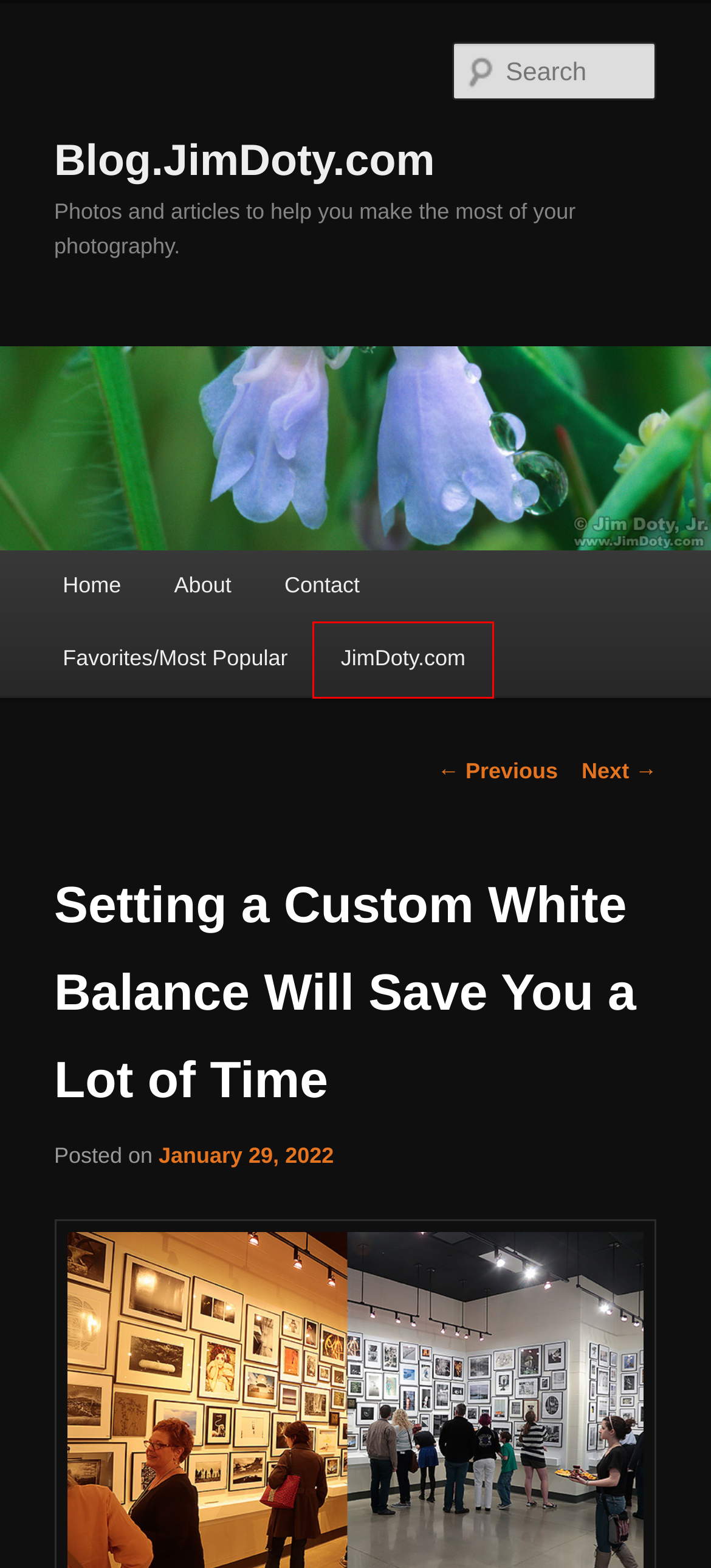You are given a screenshot of a webpage with a red rectangle bounding box around a UI element. Select the webpage description that best matches the new webpage after clicking the element in the bounding box. Here are the candidates:
A. Blog.JimDoty.com | Photos and articles to help you make the most of your photography.
B. About | Blog.JimDoty.com
C. Contact | Blog.JimDoty.com
D. JimDoty.com | Blog.JimDoty.com
E. Fixing a Color Cast With ACR | Blog.JimDoty.com
F. How To Set A Custom White Balance on Your Digital Camera | Blog.JimDoty.com
G. Oops! A Memorable Photo Shoot Incident. | Blog.JimDoty.com
H. Favorites/Most Popular | Blog.JimDoty.com

D